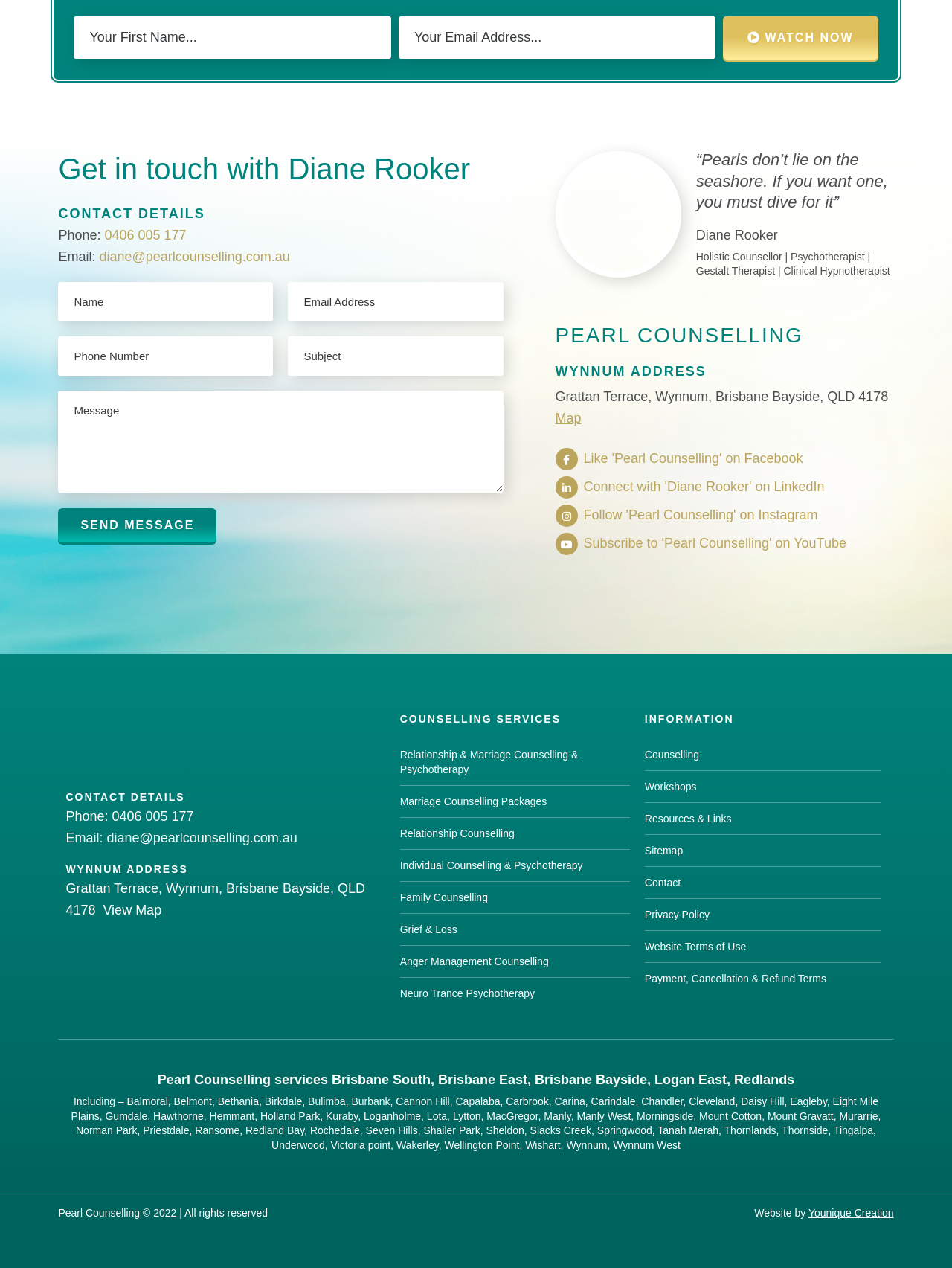Using the provided description: "Workshops", find the bounding box coordinates of the corresponding UI element. The output should be four float numbers between 0 and 1, in the format [left, top, right, bottom].

[0.677, 0.608, 0.925, 0.633]